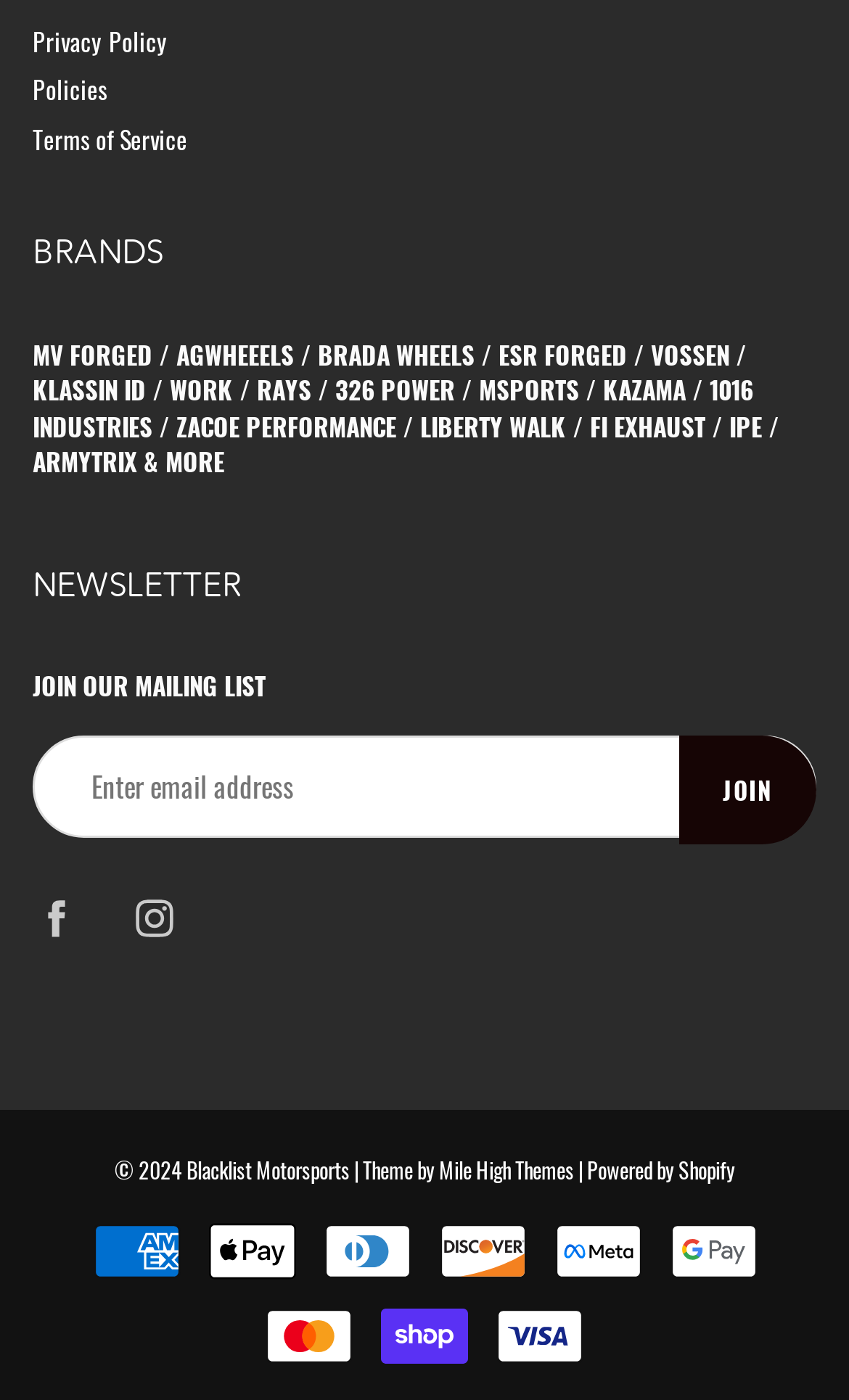Find the bounding box coordinates of the area to click in order to follow the instruction: "Read Review of Blend".

None